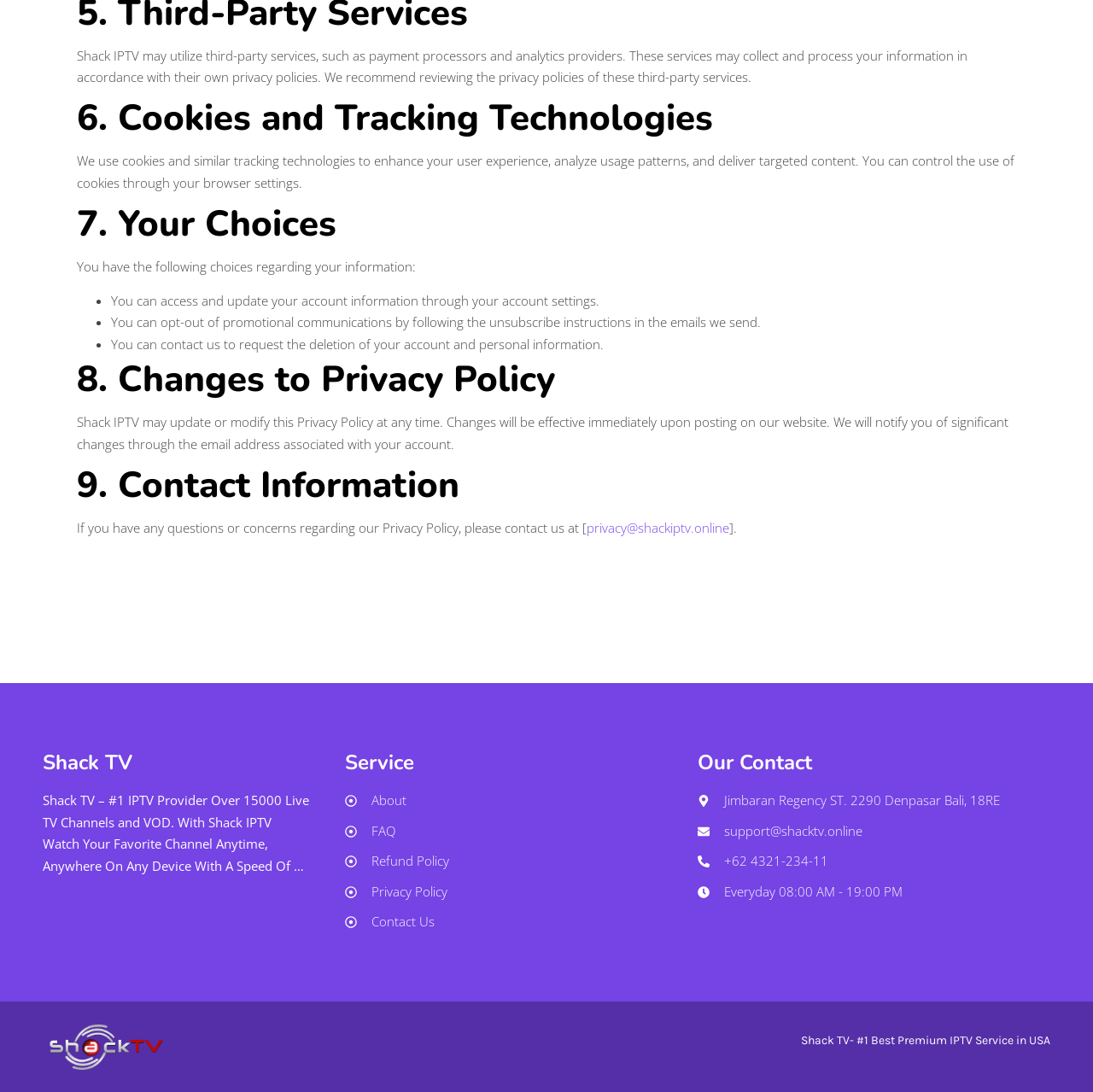What is the name of the IPTV provider?
Please answer using one word or phrase, based on the screenshot.

Shack TV